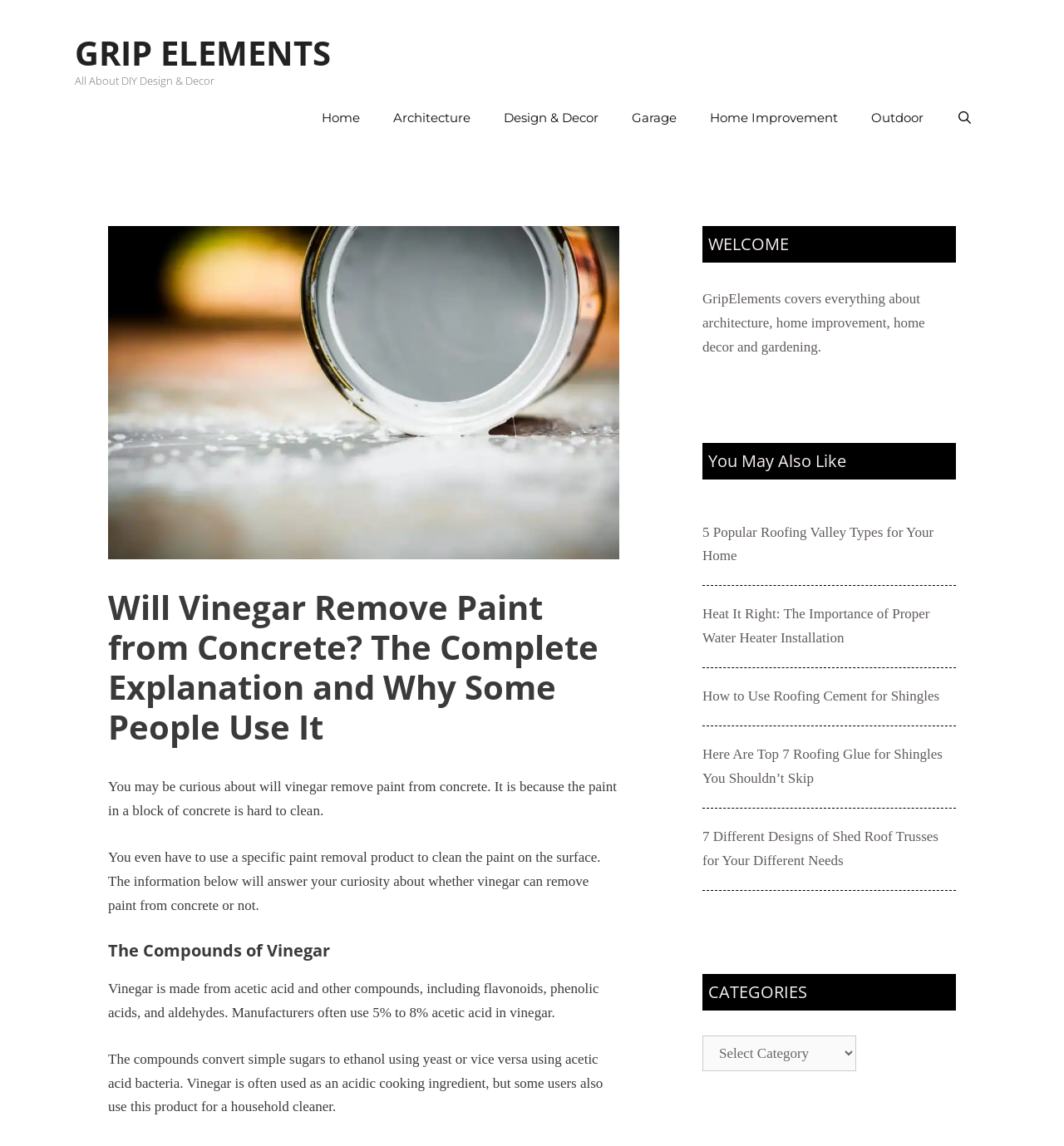Find the bounding box coordinates of the element you need to click on to perform this action: 'Select an option from the 'CATEGORIES' combobox'. The coordinates should be represented by four float values between 0 and 1, in the format [left, top, right, bottom].

[0.66, 0.903, 0.805, 0.934]